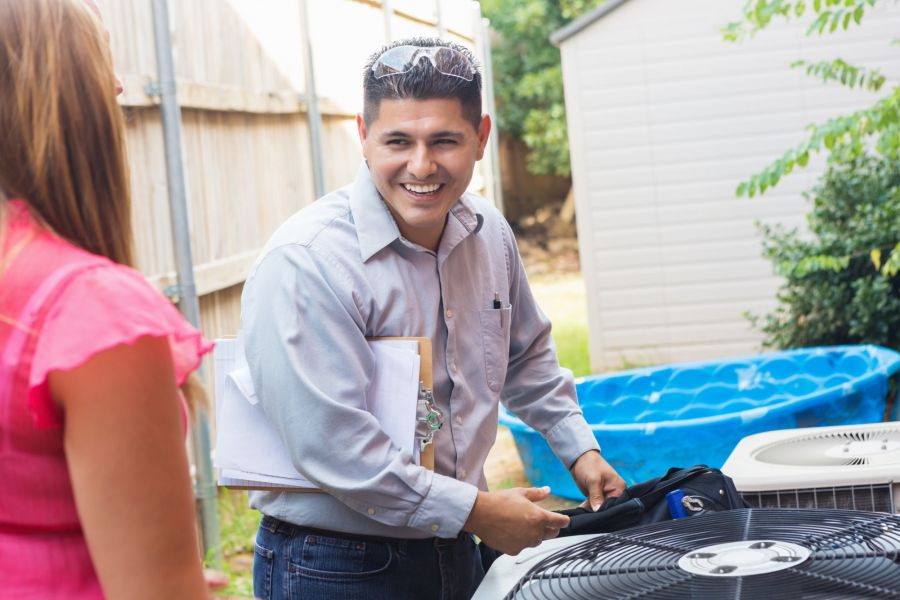Explain what is happening in the image with as much detail as possible.

The image features a professional technician from Barone's Heat & Air, LLC, engaging in a friendly conversation with a client outdoors. The technician is smiling and appears approachable, dressed in a light blue shirt, while holding some paperwork and tools. In the background, air conditioning units and greenery are visible, suggesting that he is on-site for an HVAC service. The scene conveys a sense of professionalism and customer service in the home service industry, highlighting the technician's commitment to delivering quality HVAC solutions.